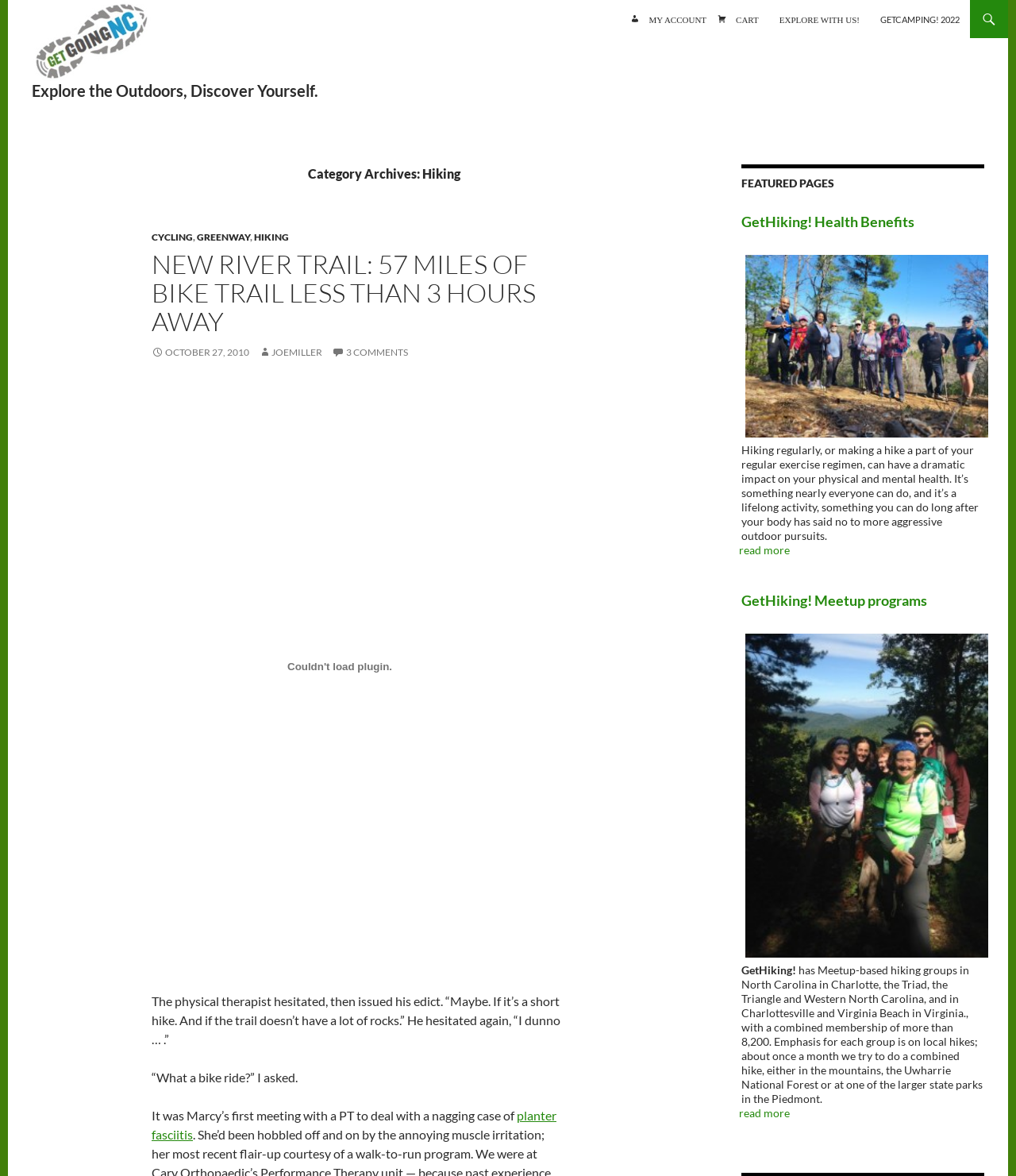Craft a detailed narrative of the webpage's structure and content.

This webpage is about hiking and outdoor activities, specifically focused on the archives of hiking-related content. At the top, there is a header section with a logo and a navigation menu, featuring links to "MY ACCOUNT", "CART", and "EXPLORE WITH US!". Below this, there is a prominent heading that reads "Category Archives: Hiking".

The main content area is divided into two sections. On the left, there is a list of links to related topics, including "CYCLING", "GREENWAY", and "HIKING". Below this, there is a featured article with a heading "NEW RIVER TRAIL: 57 MILES OF BIKE TRAIL LESS THAN 3 HOURS AWAY", accompanied by a link to the article and a timestamp. The article itself is a short story about a person's experience with a physical therapist and their discussion about hiking and bike riding.

On the right side of the main content area, there is a section titled "FEATURED PAGES", which includes links to two pages: "GetHiking! Health Benefits" and "GetHiking! Meetup programs". The "GetHiking! Health Benefits" page has a brief summary of the benefits of hiking on physical and mental health, along with a "read more" link. The "GetHiking! Meetup programs" page has a brief description of the meetup groups and their activities, accompanied by an image of a person, and a "read more" link.

Throughout the page, there are several links to other articles and pages, as well as a search bar at the top right corner. The overall layout is organized, with clear headings and concise text, making it easy to navigate and find relevant information.